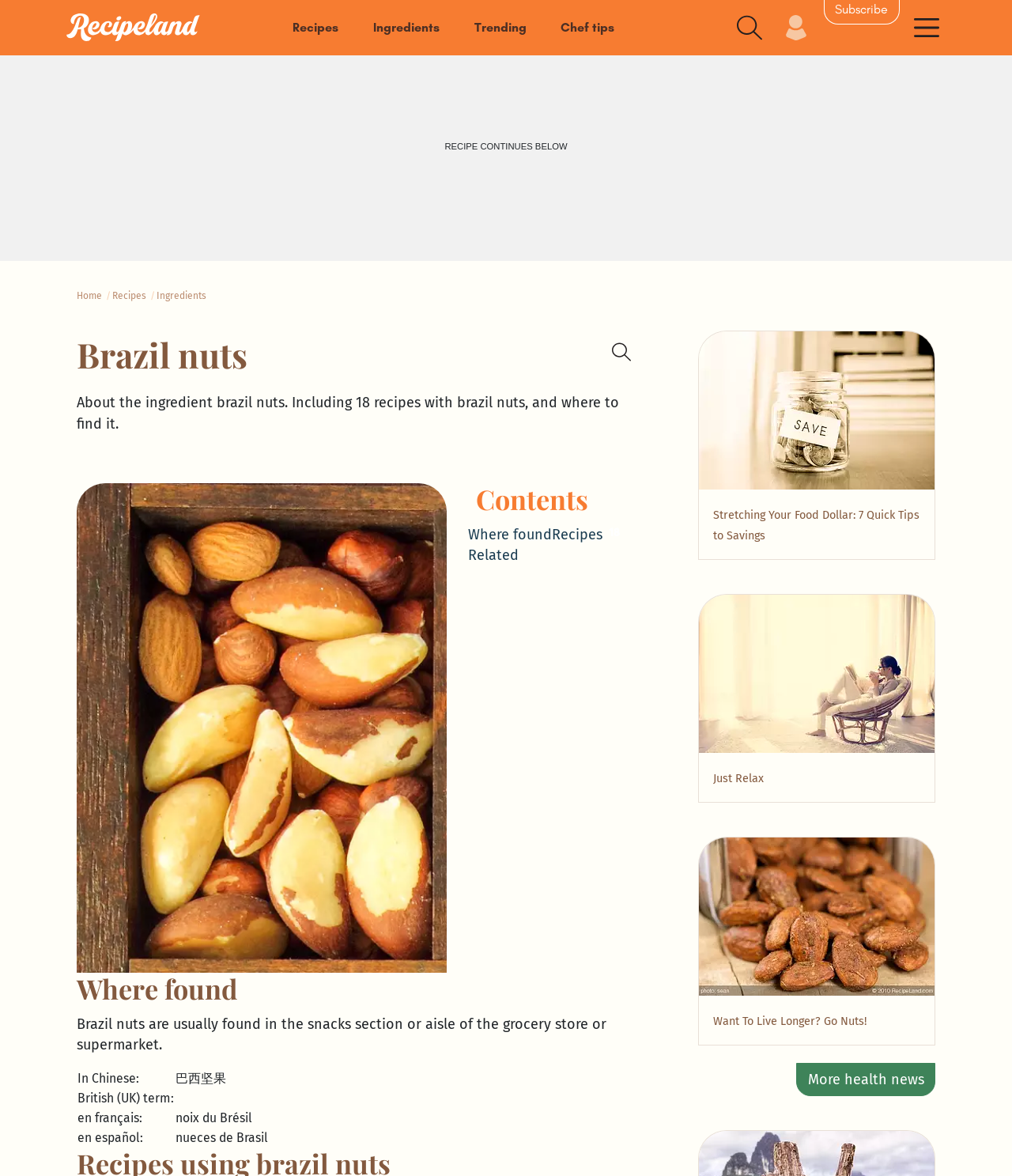Provide the bounding box coordinates of the area you need to click to execute the following instruction: "Click on the 'Recipes' link".

[0.065, 0.012, 0.264, 0.035]